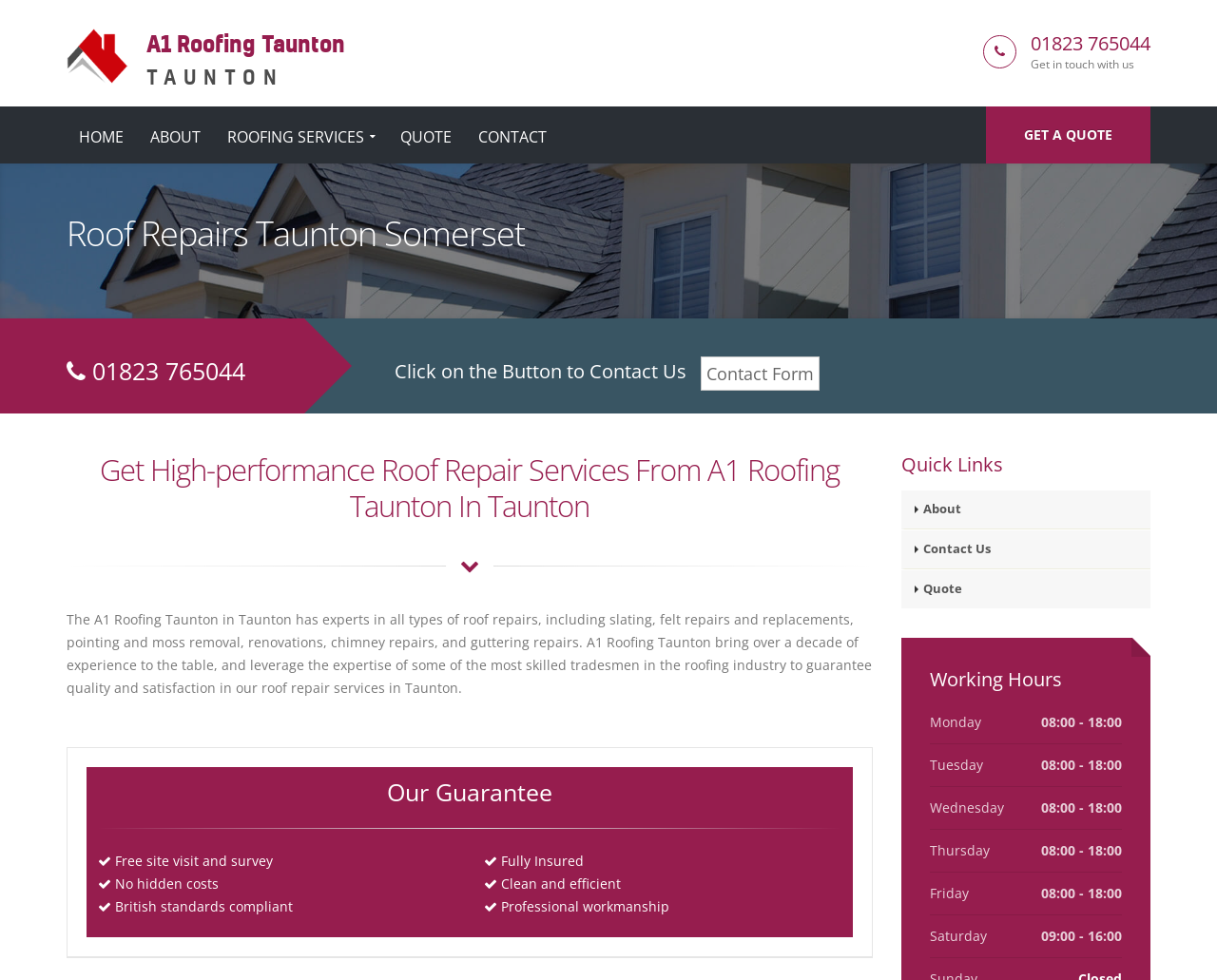Determine the main headline from the webpage and extract its text.

Roof Repairs Taunton Somerset